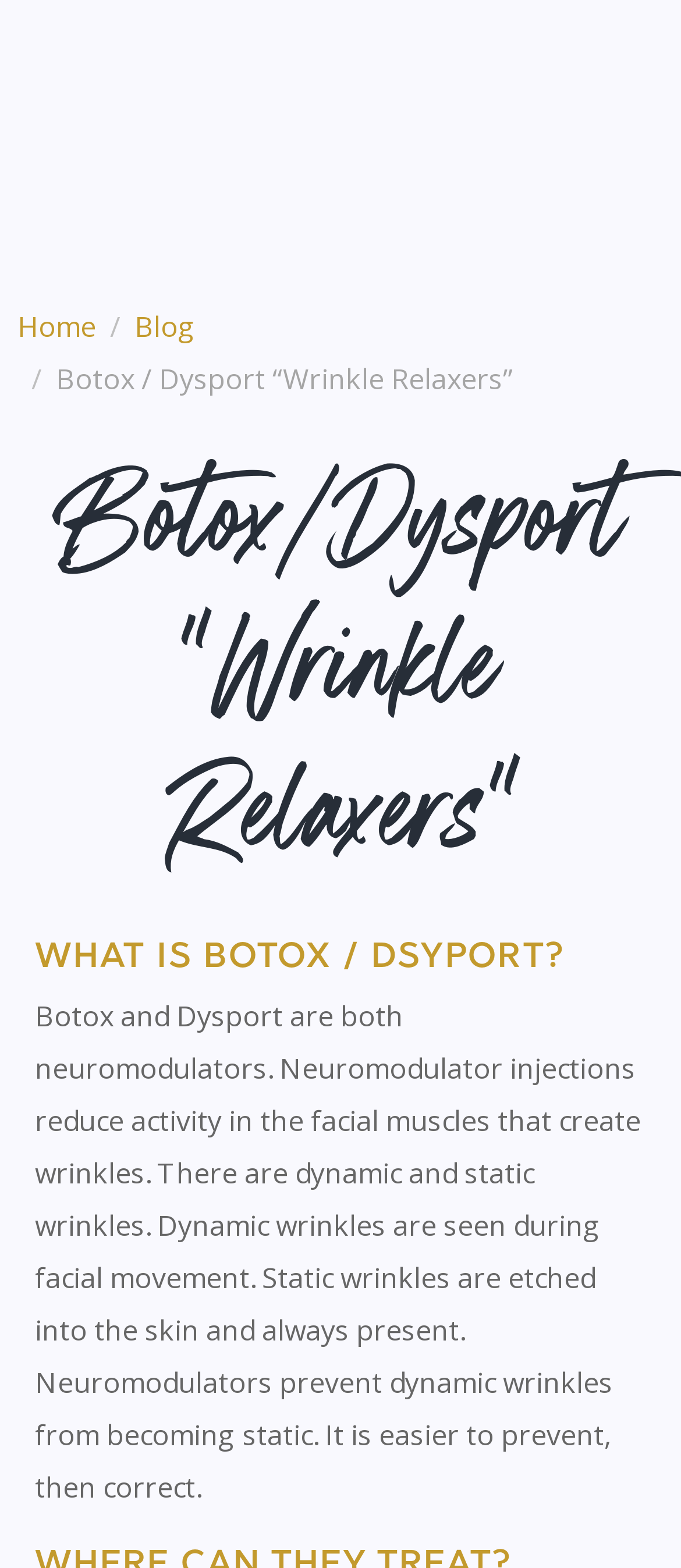Please determine the bounding box coordinates, formatted as (top-left x, top-left y, bottom-right x, bottom-right y), with all values as floating point numbers between 0 and 1. Identify the bounding box of the region described as: Blog

[0.197, 0.196, 0.287, 0.22]